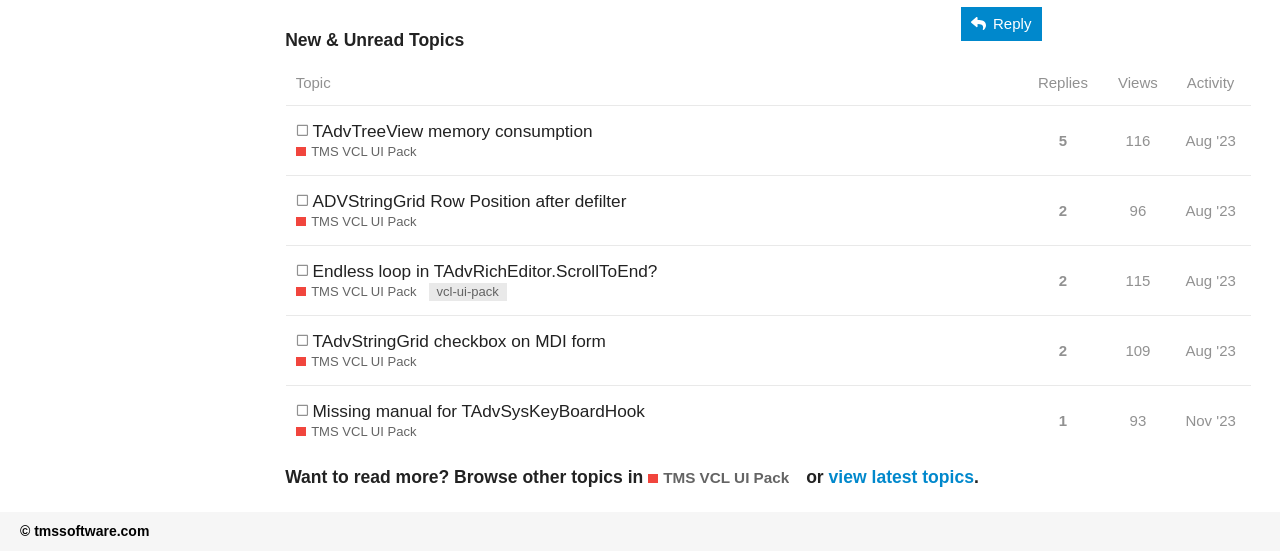Locate the bounding box coordinates of the clickable part needed for the task: "View the topic 'TAdvTreeView memory consumption'".

[0.244, 0.192, 0.463, 0.283]